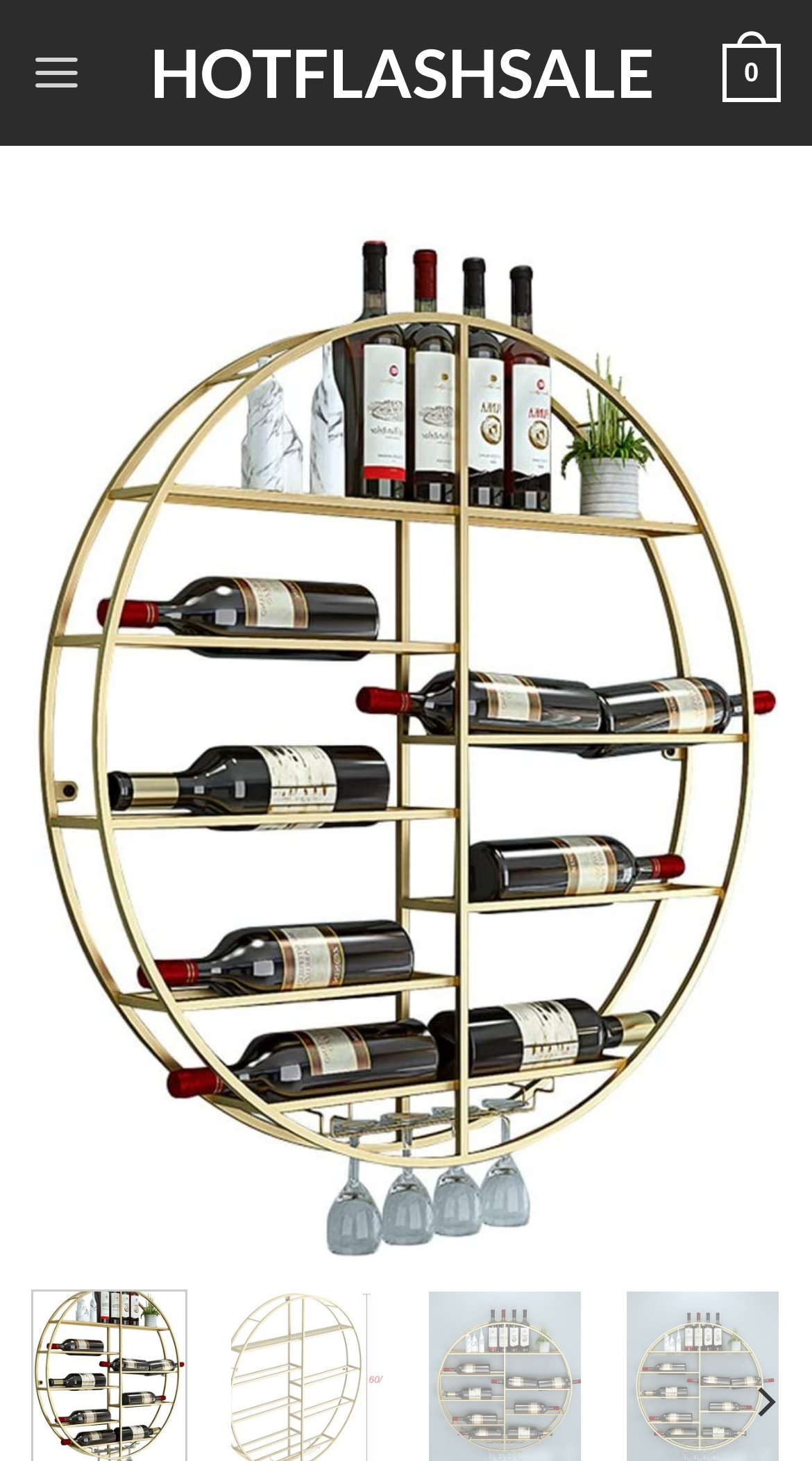Given the webpage screenshot, identify the bounding box of the UI element that matches this description: "0".

[0.889, 0.01, 0.962, 0.09]